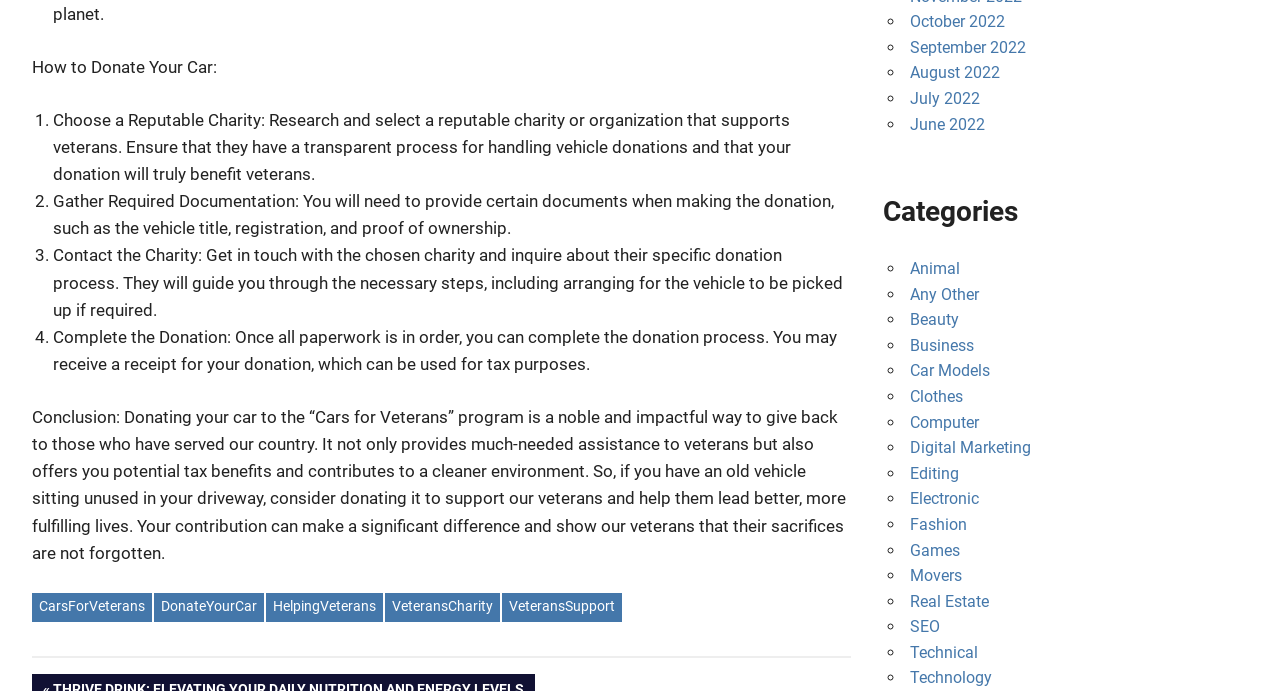Please specify the bounding box coordinates of the clickable section necessary to execute the following command: "Switch to Dutch".

None